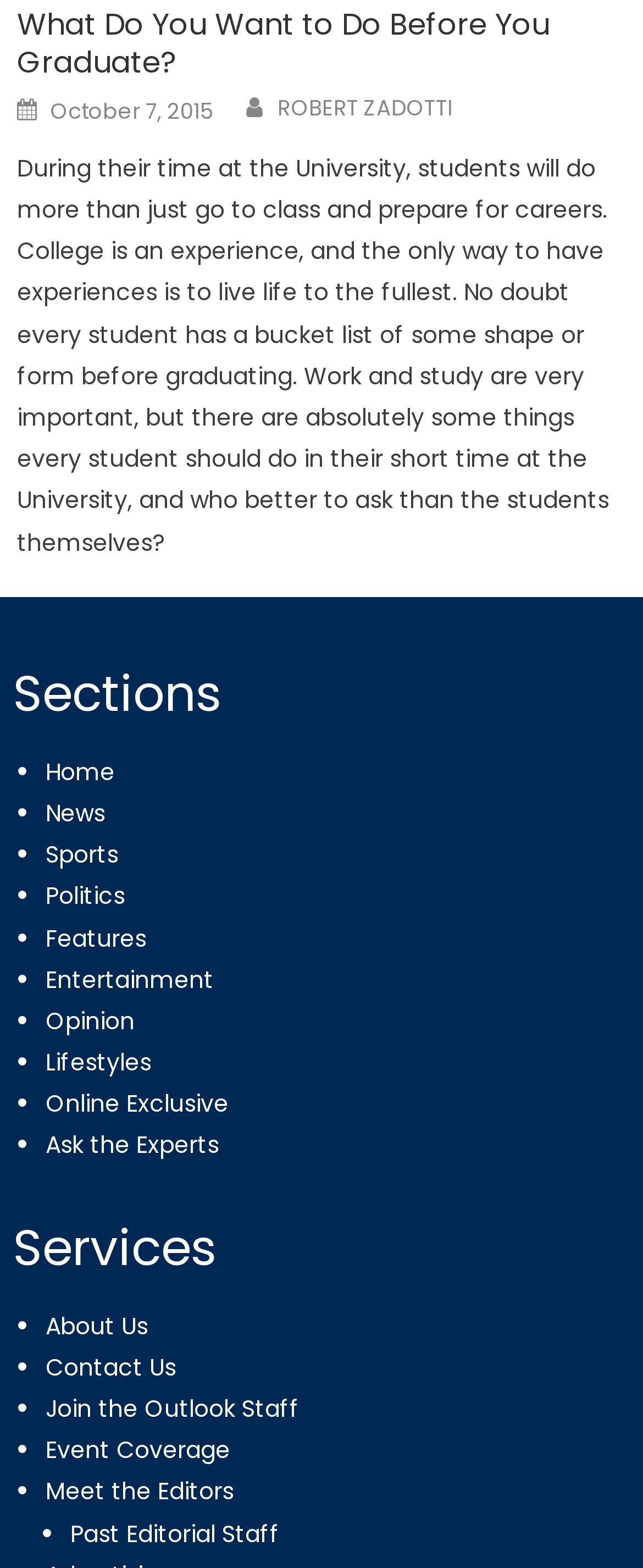Given the element description, predict the bounding box coordinates in the format (top-left x, top-left y, bottom-right x, bottom-right y), using floating point numbers between 0 and 1: Color

None